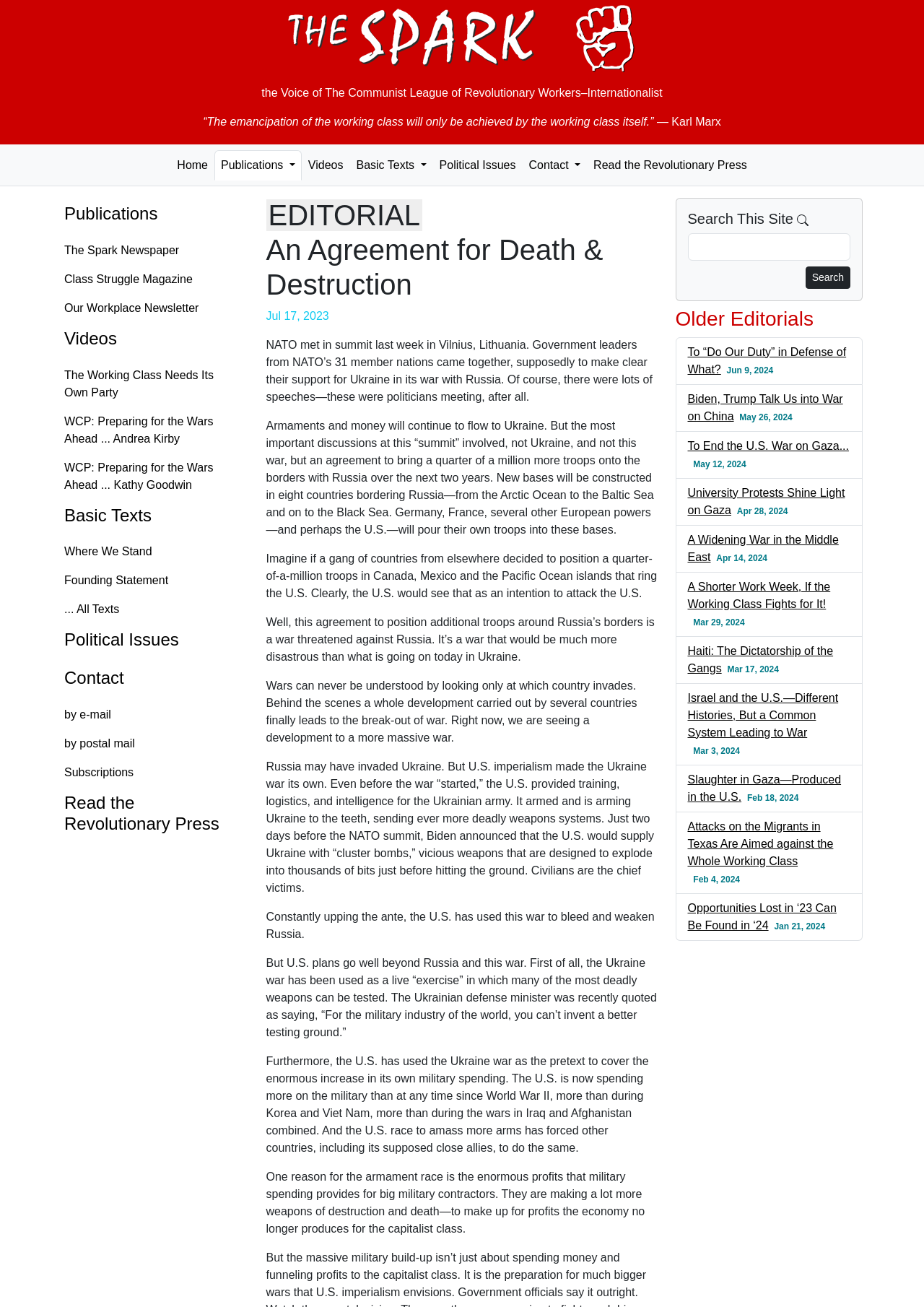Provide a comprehensive description of the webpage.

The webpage is an online publication featuring editorials and articles on various political issues. At the top, there is a header section with a logo image and a link to "The Spark" on the left, accompanied by a tagline "the Voice of The Communist League of Revolutionary Workers–Internationalist". Below this, there is a blockquote with a quote from Karl Marx.

The main navigation menu is located below the header, with links to "Home", "Publications", "Videos", "Basic Texts", "Political Issues", "Contact", and "Read the Revolutionary Press". Each of these links has a corresponding dropdown menu or section on the page.

The main content of the page is an editorial article titled "An Agreement for Death & Destruction", which discusses the recent NATO summit and its implications for global politics and war. The article is divided into several paragraphs, with a date "Jul 17, 2023" indicated at the top.

On the right side of the page, there is a search bar with a search button and a heading "Search This Site". Below this, there is a section titled "Older Editorials" with links to several archived editorials, each with a date and title.

Throughout the page, there are a total of 7 headings, 34 links, 15 static text elements, 3 images, 5 buttons, and 1 searchbox. The layout is organized and easy to navigate, with clear headings and concise text.